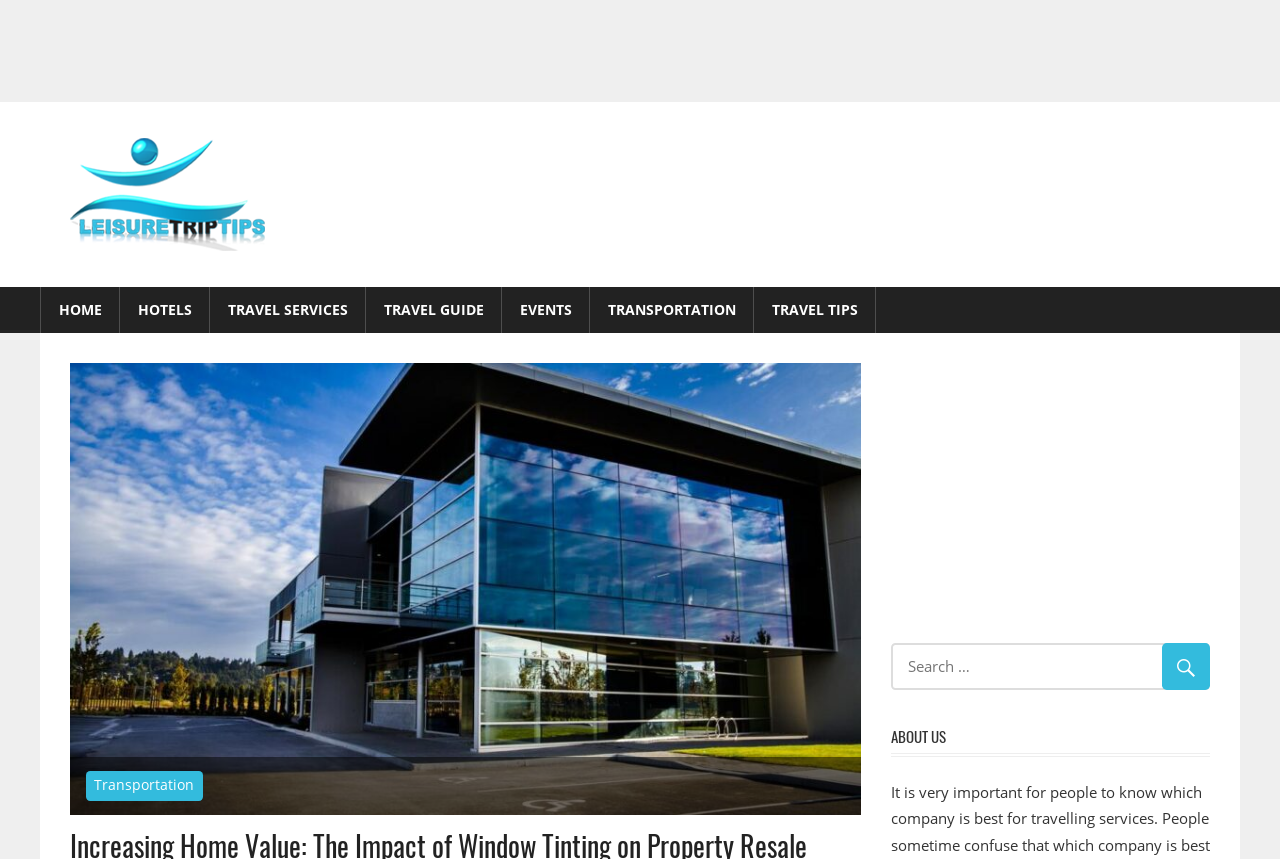Can you find the bounding box coordinates for the element to click on to achieve the instruction: "click on Travel link"?

[0.055, 0.157, 0.223, 0.181]